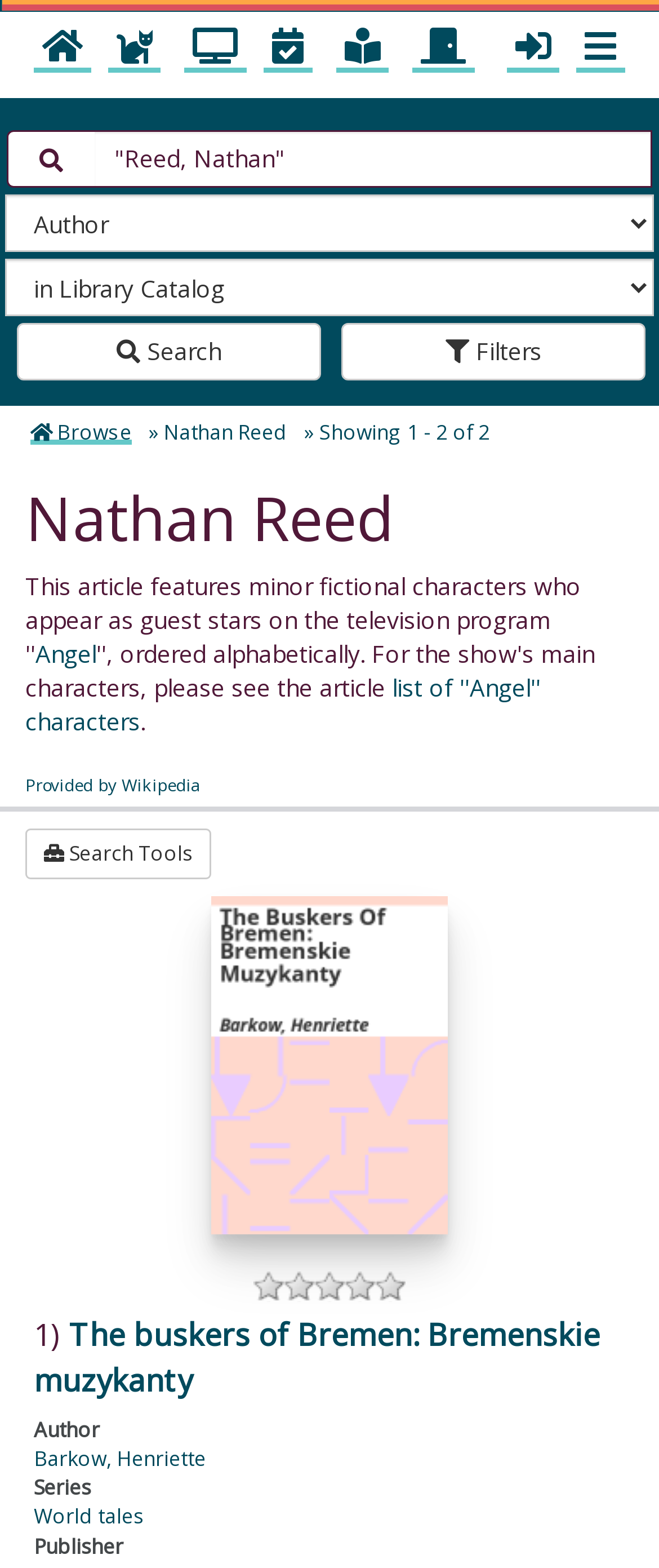Extract the bounding box coordinates for the described element: "Provided by Wikipedia". The coordinates should be represented as four float numbers between 0 and 1: [left, top, right, bottom].

[0.038, 0.493, 0.303, 0.508]